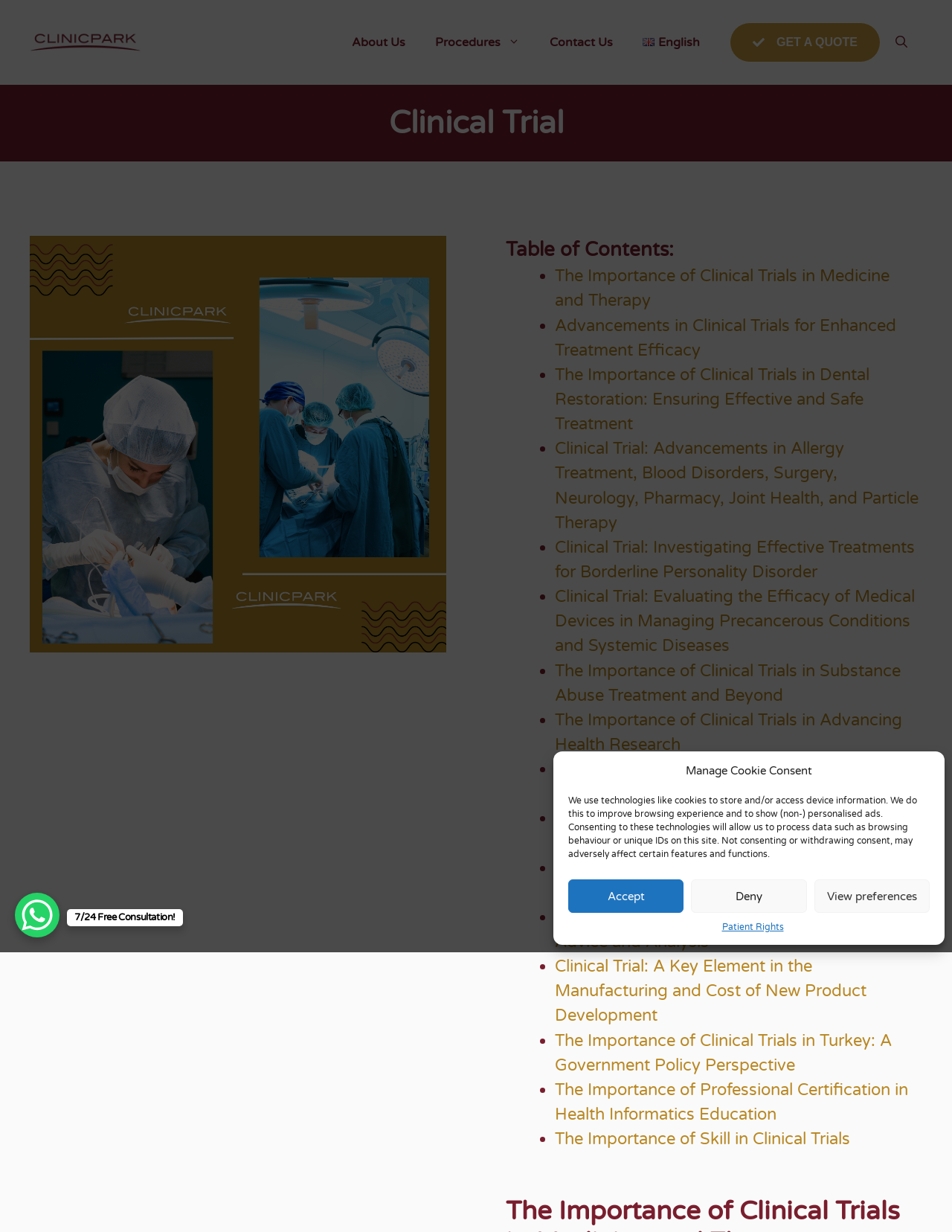Based on the element description English, identify the bounding box of the UI element in the given webpage screenshot. The coordinates should be in the format (top-left x, top-left y, bottom-right x, bottom-right y) and must be between 0 and 1.

[0.659, 0.016, 0.751, 0.053]